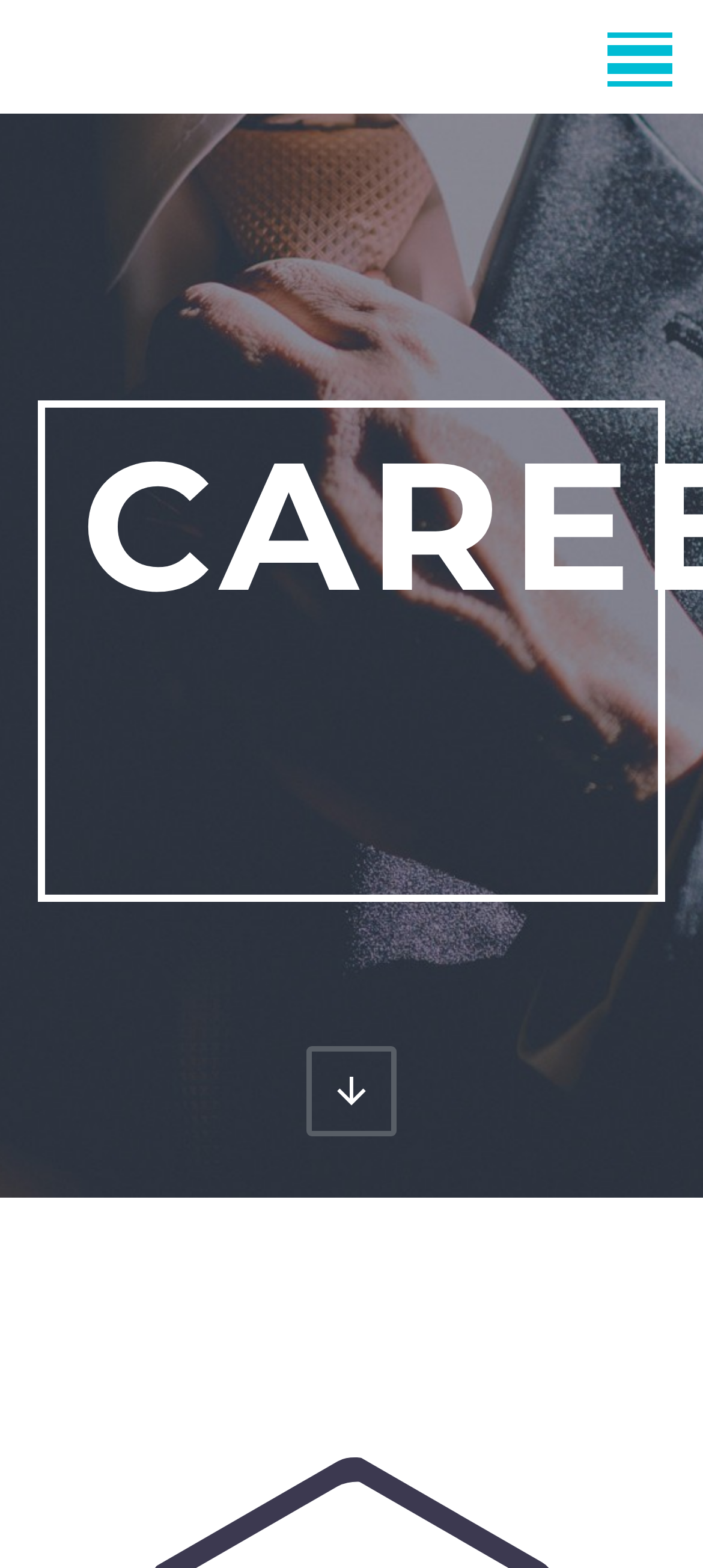Mark the bounding box of the element that matches the following description: "Insights".

[0.097, 0.329, 0.954, 0.389]